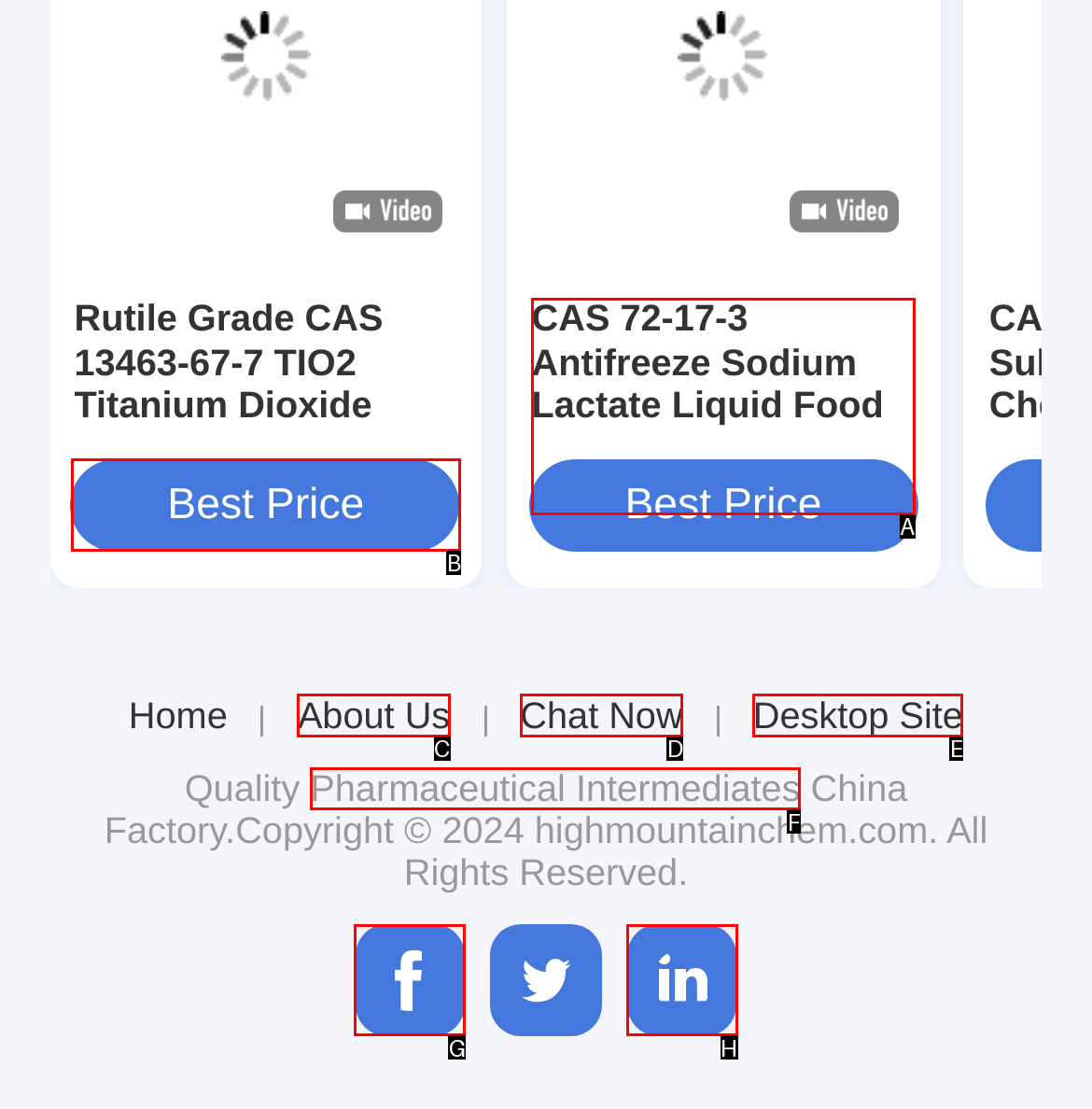Choose the letter that corresponds to the correct button to accomplish the task: Get the best price
Reply with the letter of the correct selection only.

B